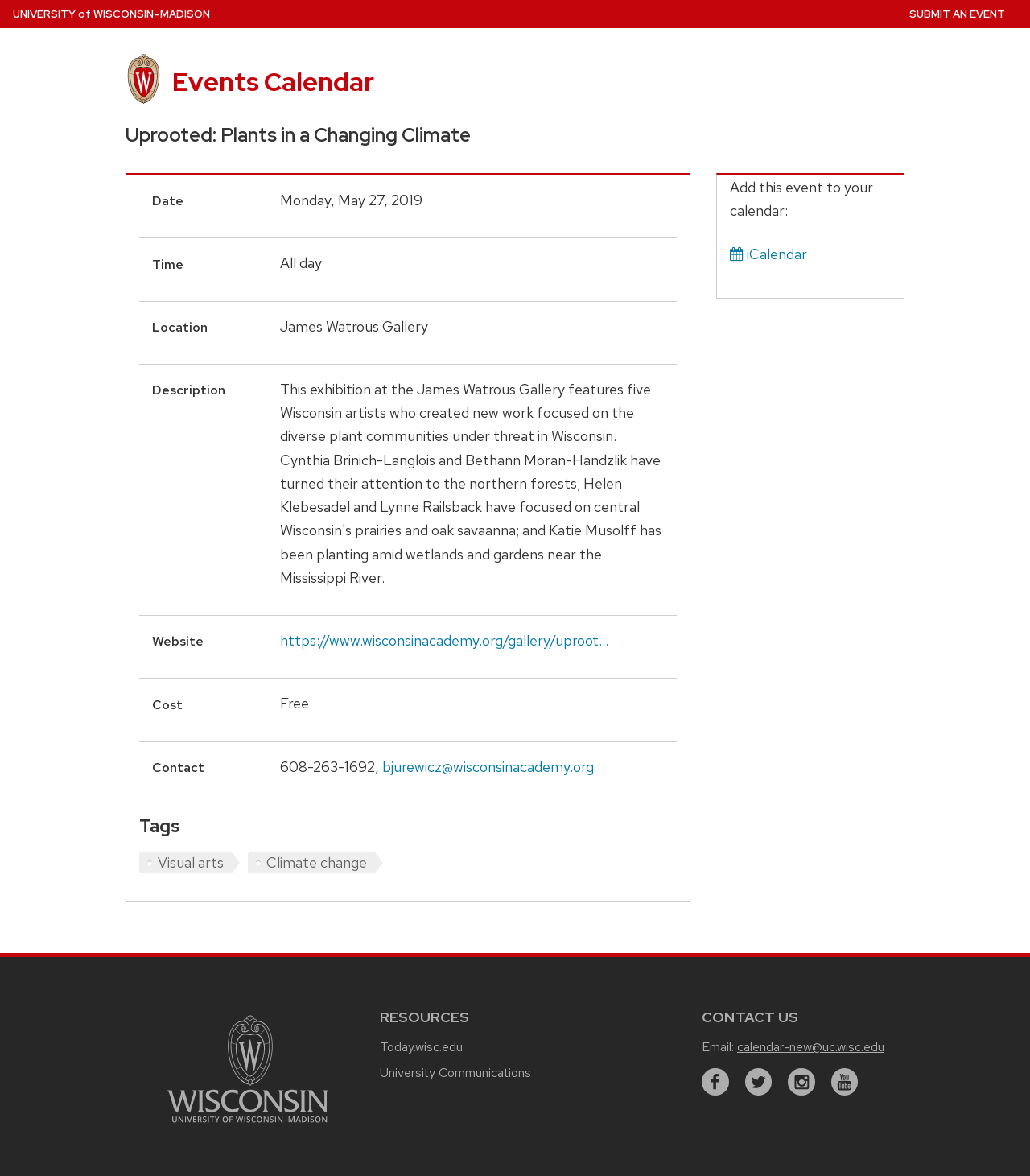Provide a one-word or brief phrase answer to the question:
What is the cost of the event?

Free